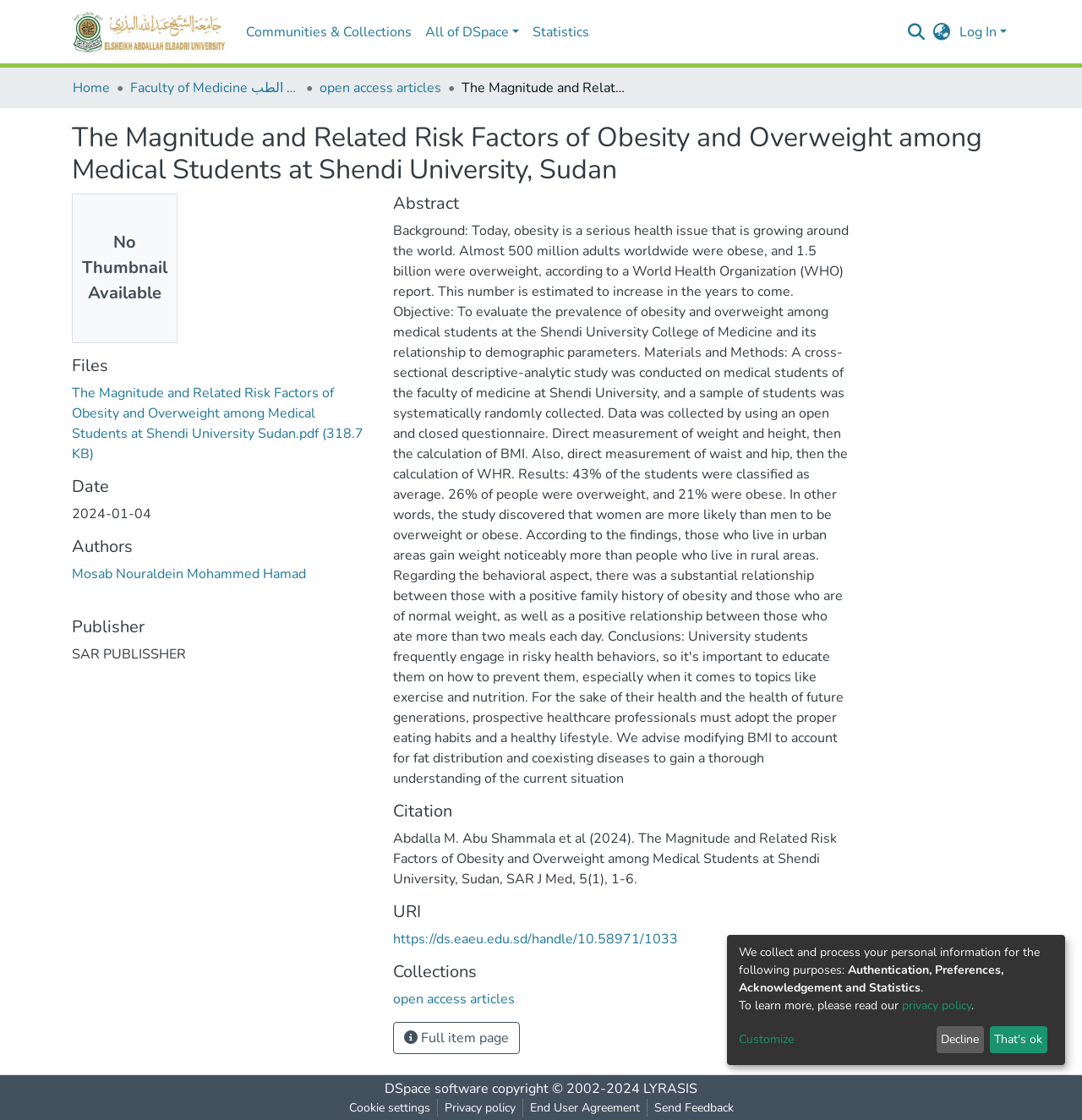Please find the bounding box coordinates of the element that must be clicked to perform the given instruction: "View the full item page". The coordinates should be four float numbers from 0 to 1, i.e., [left, top, right, bottom].

[0.363, 0.912, 0.48, 0.941]